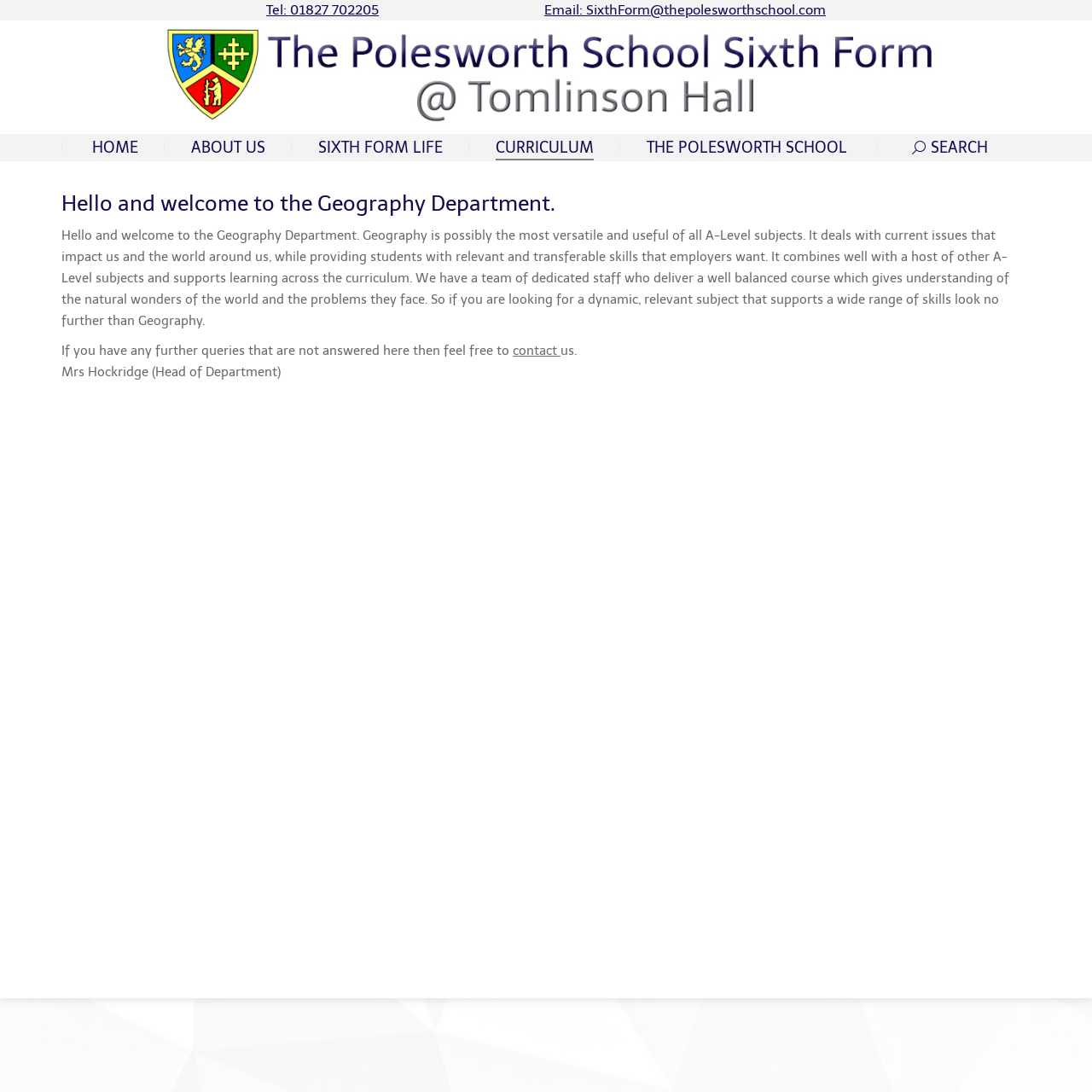Please determine the bounding box coordinates of the area that needs to be clicked to complete this task: 'Learn about the sixth form life'. The coordinates must be four float numbers between 0 and 1, formatted as [left, top, right, bottom].

[0.271, 0.125, 0.426, 0.145]